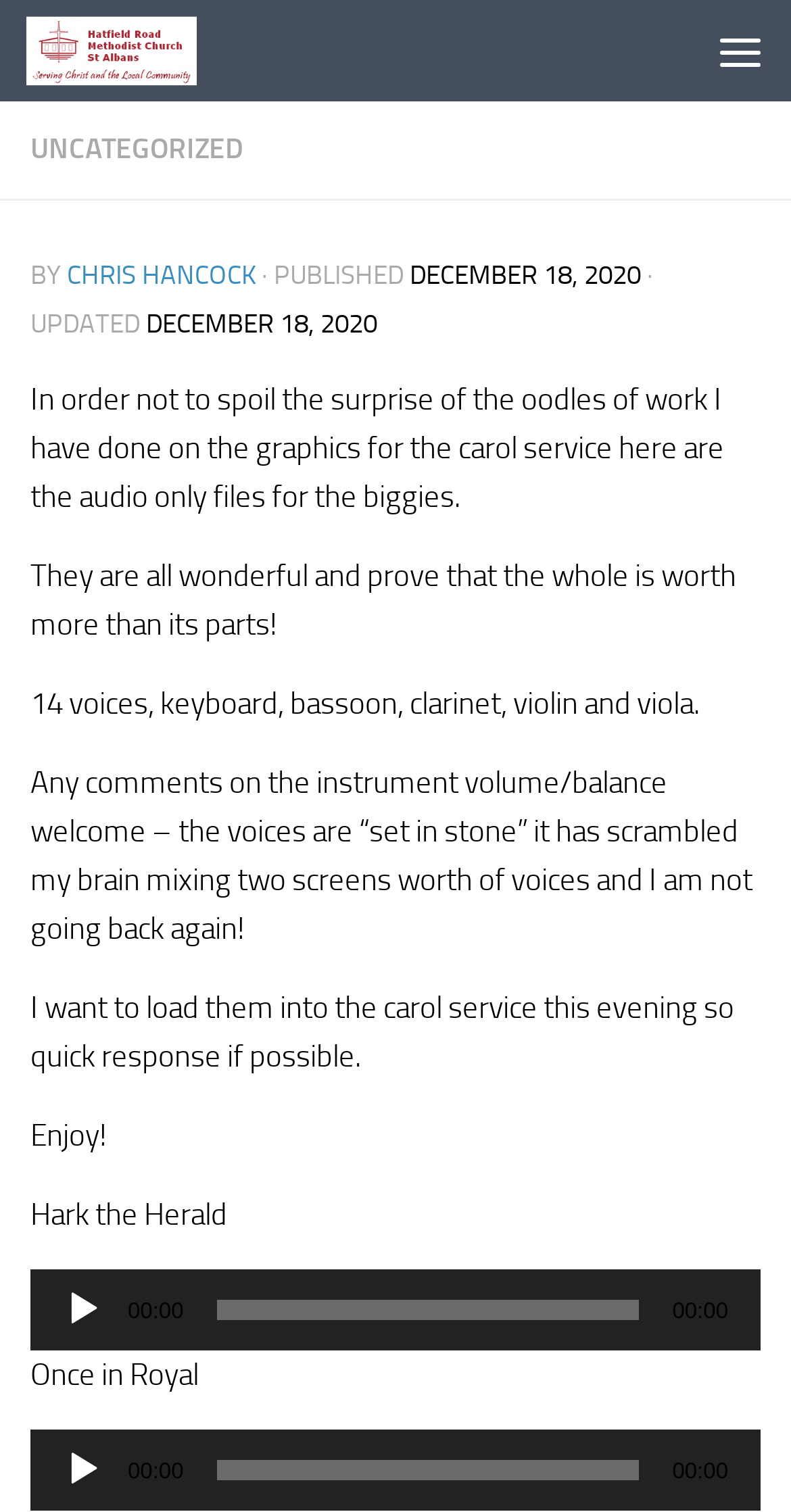Describe all visible elements and their arrangement on the webpage.

The webpage is about Hatfield Road Methodist Church. At the top left, there is a link to "Skip to content" and a link to the church's name, accompanied by a small image of the church. On the top right, there is a "Menu" button.

Below the top section, there is a main content area. The first element is a link to "UNCATEGORIZED" with a subheading "BY CHRIS HANCOCK" and a published date of "DECEMBER 18, 2020". This is followed by a series of paragraphs discussing the audio files for a carol service, mentioning the instruments and voices used, and asking for feedback on the instrument volume and balance.

Below the text, there are two audio players, one for "Hark the Herald" and one for "Once in Royal". Each audio player has a "Play" button, a timer, and a time slider. The audio players are positioned side by side, with the "Hark the Herald" player on the left and the "Once in Royal" player on the right.